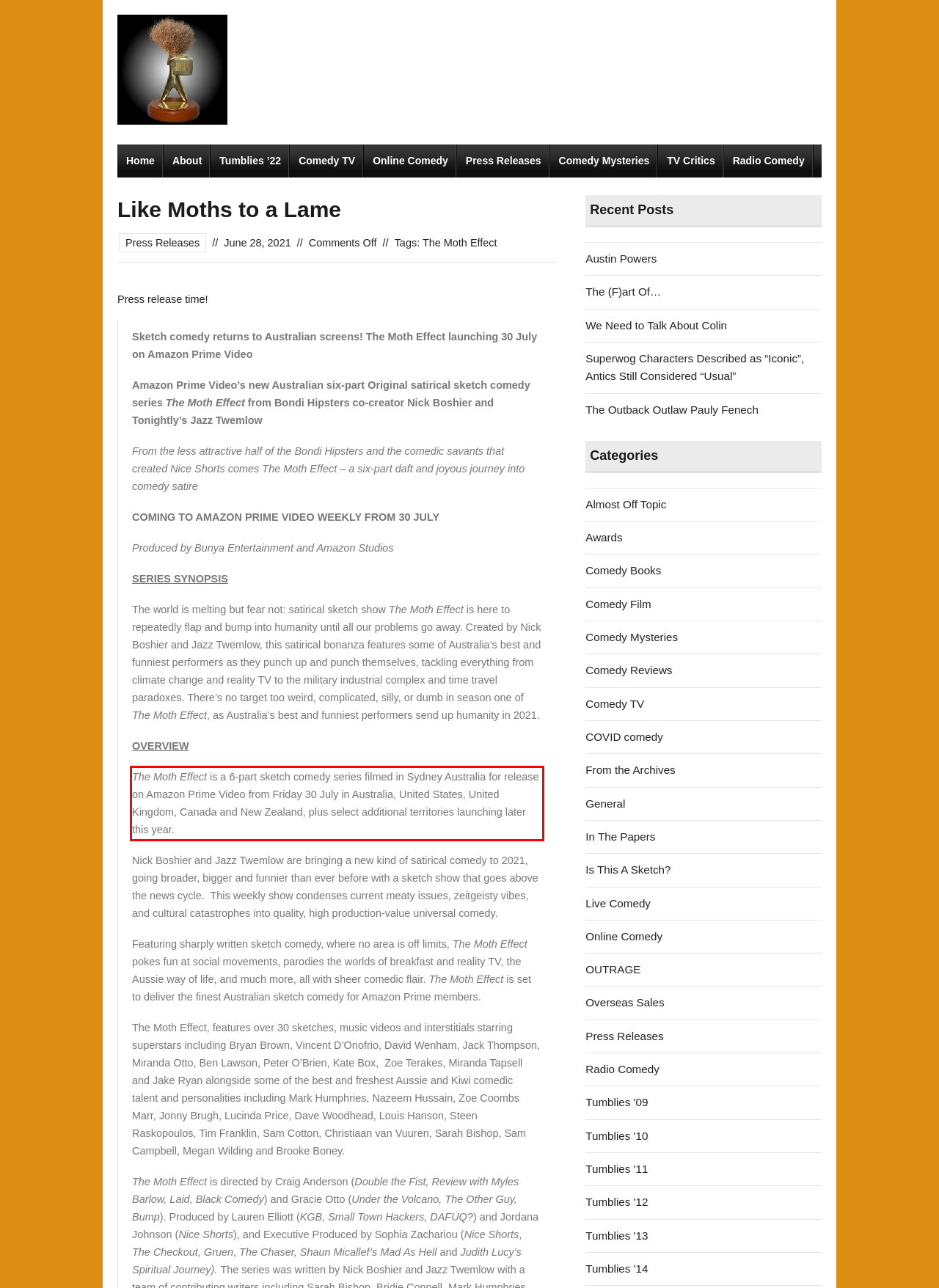Examine the webpage screenshot and use OCR to recognize and output the text within the red bounding box.

The Moth Effect is a 6-part sketch comedy series filmed in Sydney Australia for release on Amazon Prime Video from Friday 30 July in Australia, United States, United Kingdom, Canada and New Zealand, plus select additional territories launching later this year.